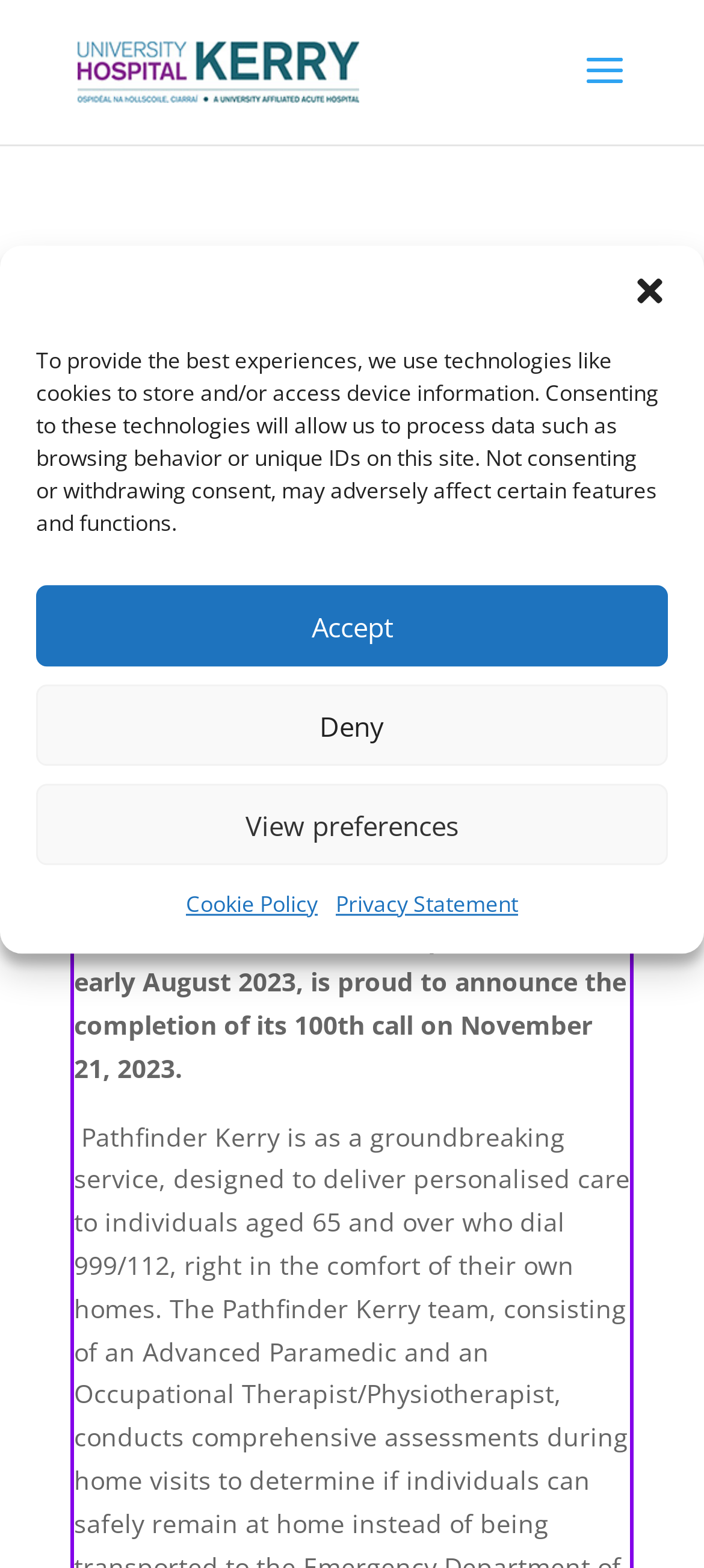What is the milestone achieved by Pathfinder?
Use the image to give a comprehensive and detailed response to the question.

The milestone achieved by Pathfinder can be found in the heading element 'First 100 Calls Reached' and the static text element 'Pathfinder Kerry...is proud to announce the completion of its 100th call on November 21, 2023'.